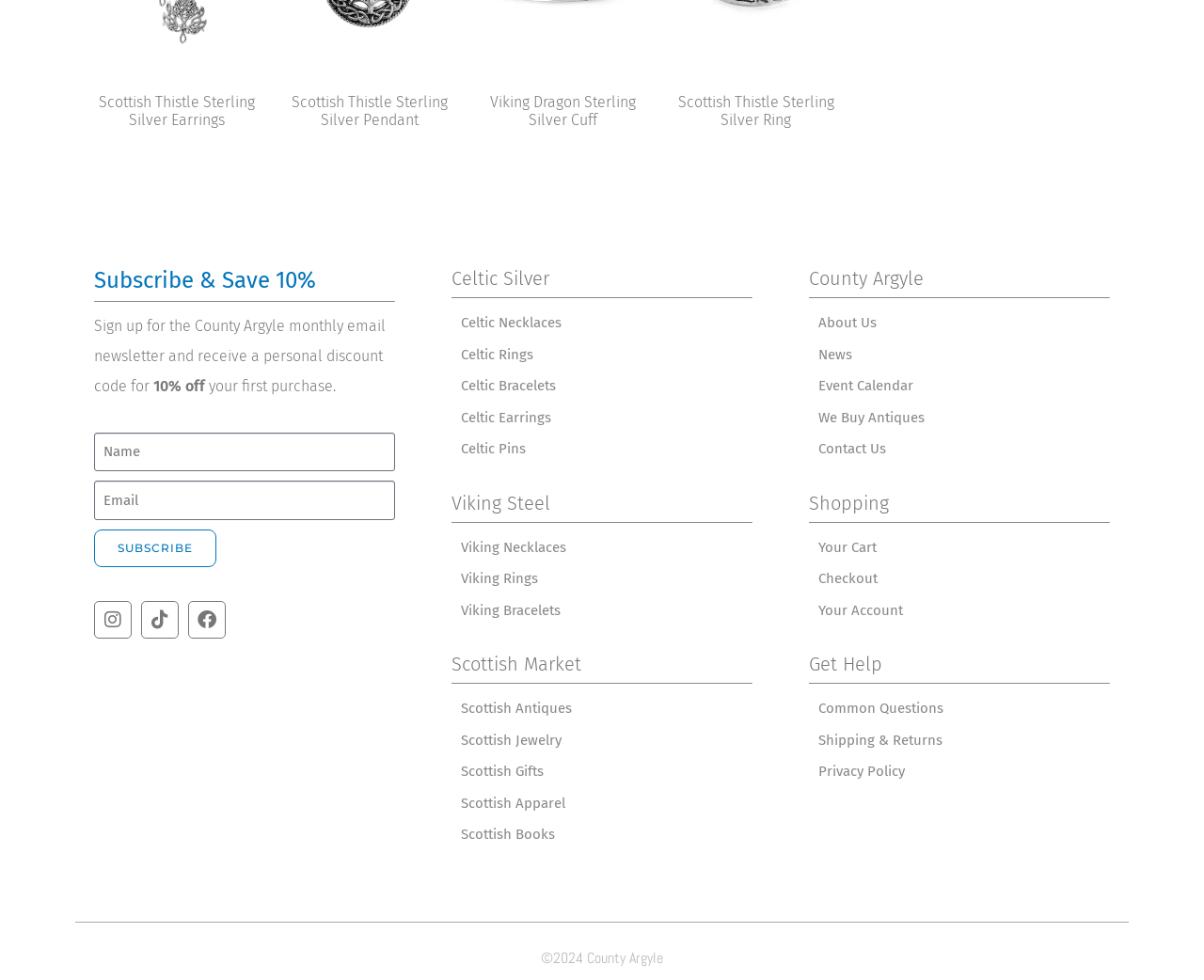Identify the bounding box of the HTML element described here: "Shipping & Returns". Provide the coordinates as four float numbers between 0 and 1: [left, top, right, bottom].

[0.672, 0.74, 0.922, 0.772]